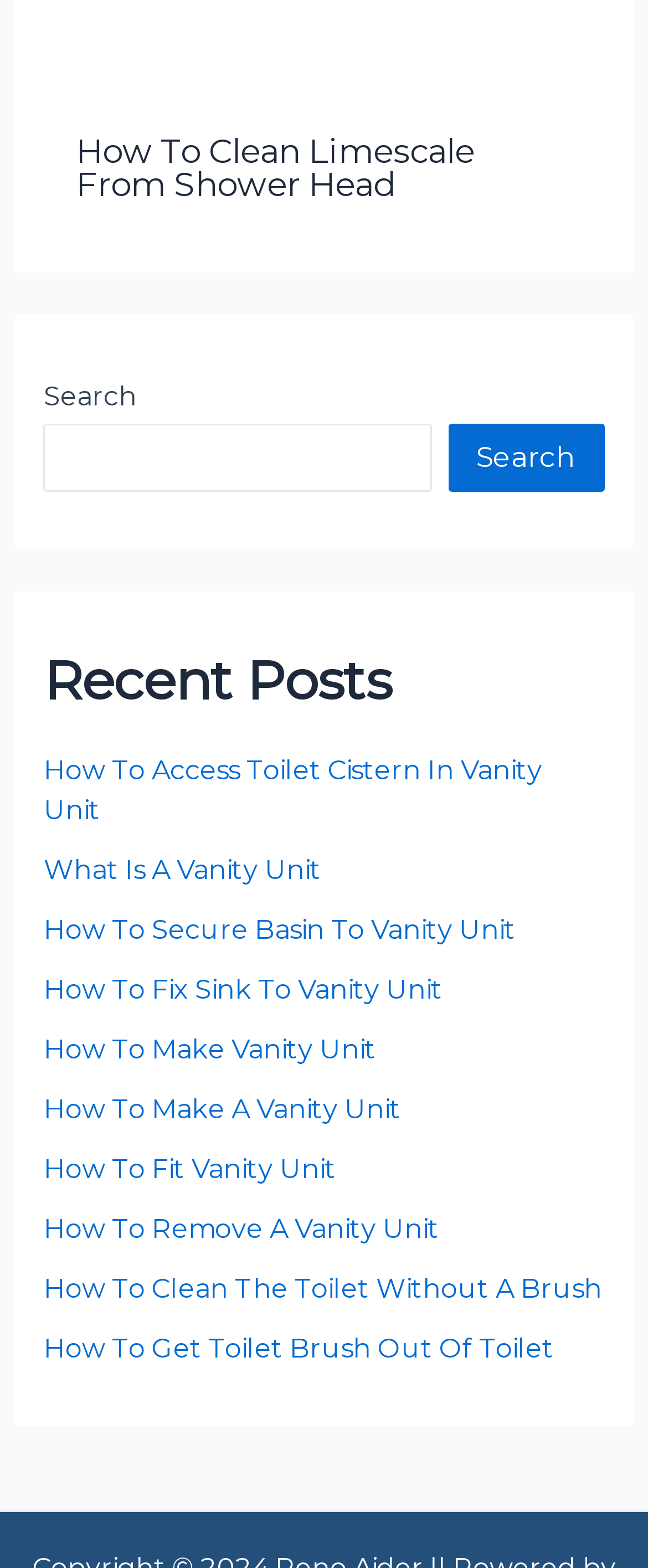How many links are provided in the 'Recent Posts' section?
Answer with a single word or phrase, using the screenshot for reference.

11